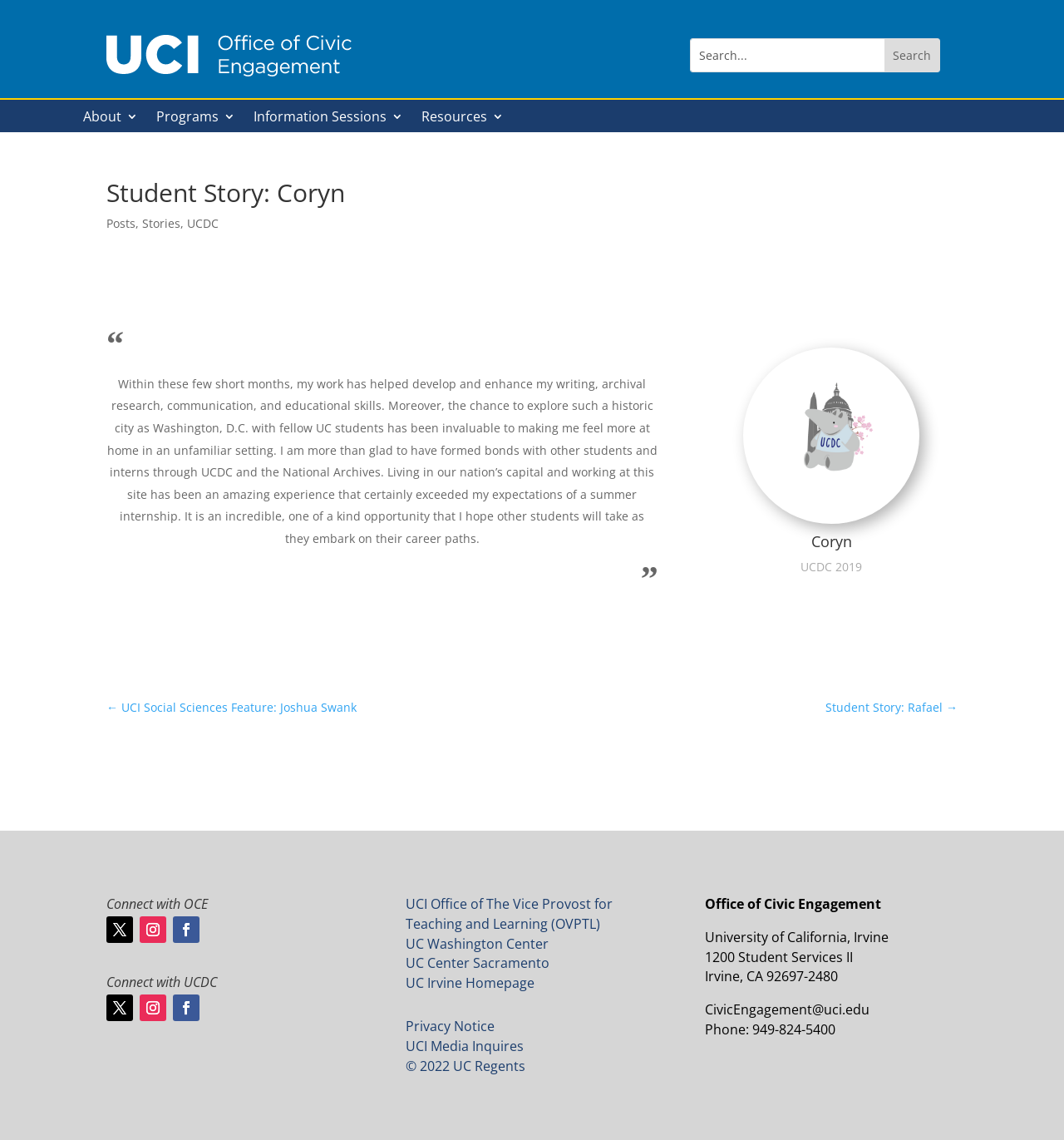Please examine the image and provide a detailed answer to the question: What is the name of the program Coryn participated in?

The text in the article mentions that Coryn participated in the UCDC program, which is a summer internship program.